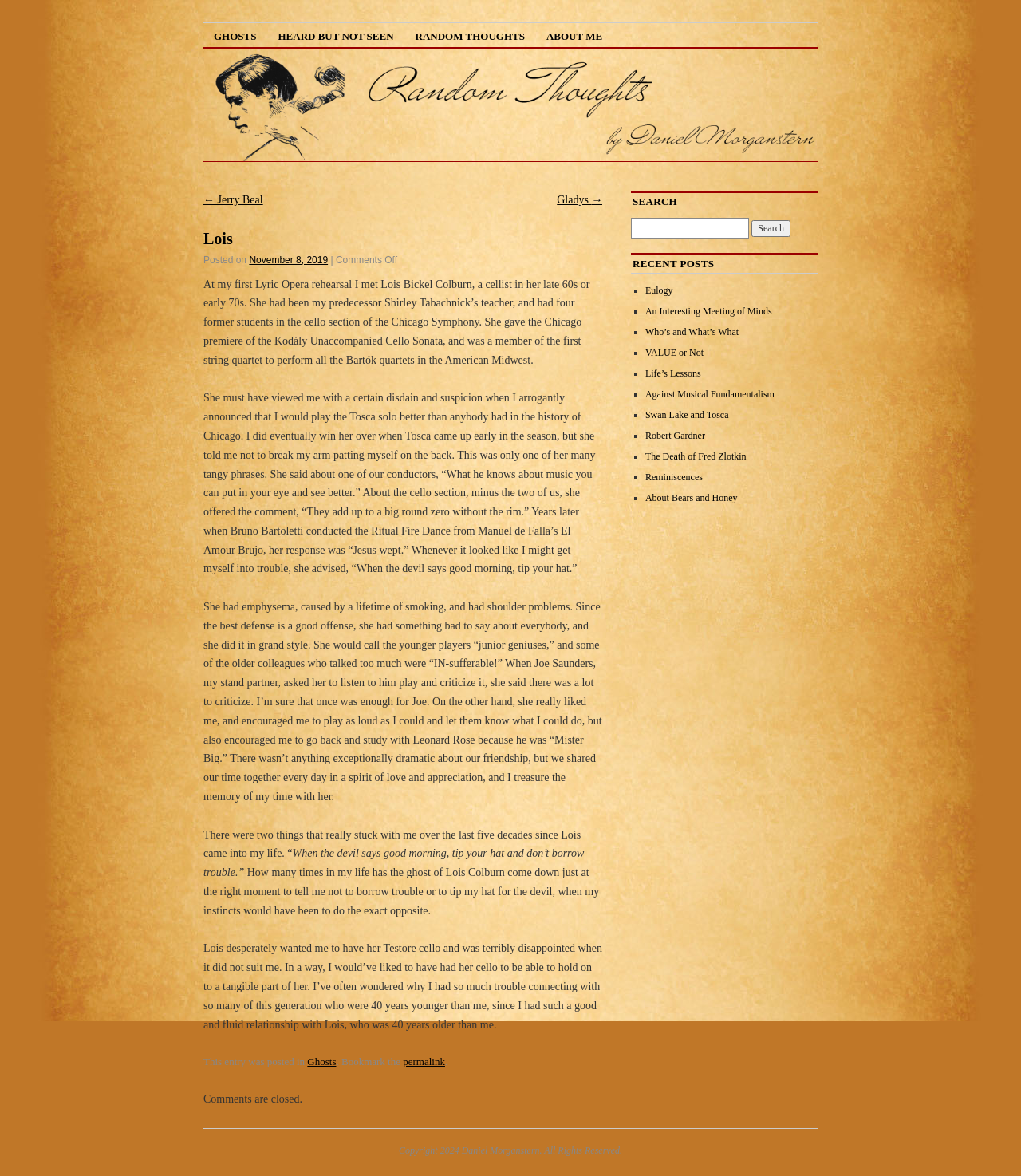Analyze the image and give a detailed response to the question:
What is the name of the conductor mentioned in the article?

The article mentions that Bruno Bartoletti conducted the Ritual Fire Dance from Manuel de Falla’s El Amour Brujo, and Lois Colburn responded with 'Jesus wept'.